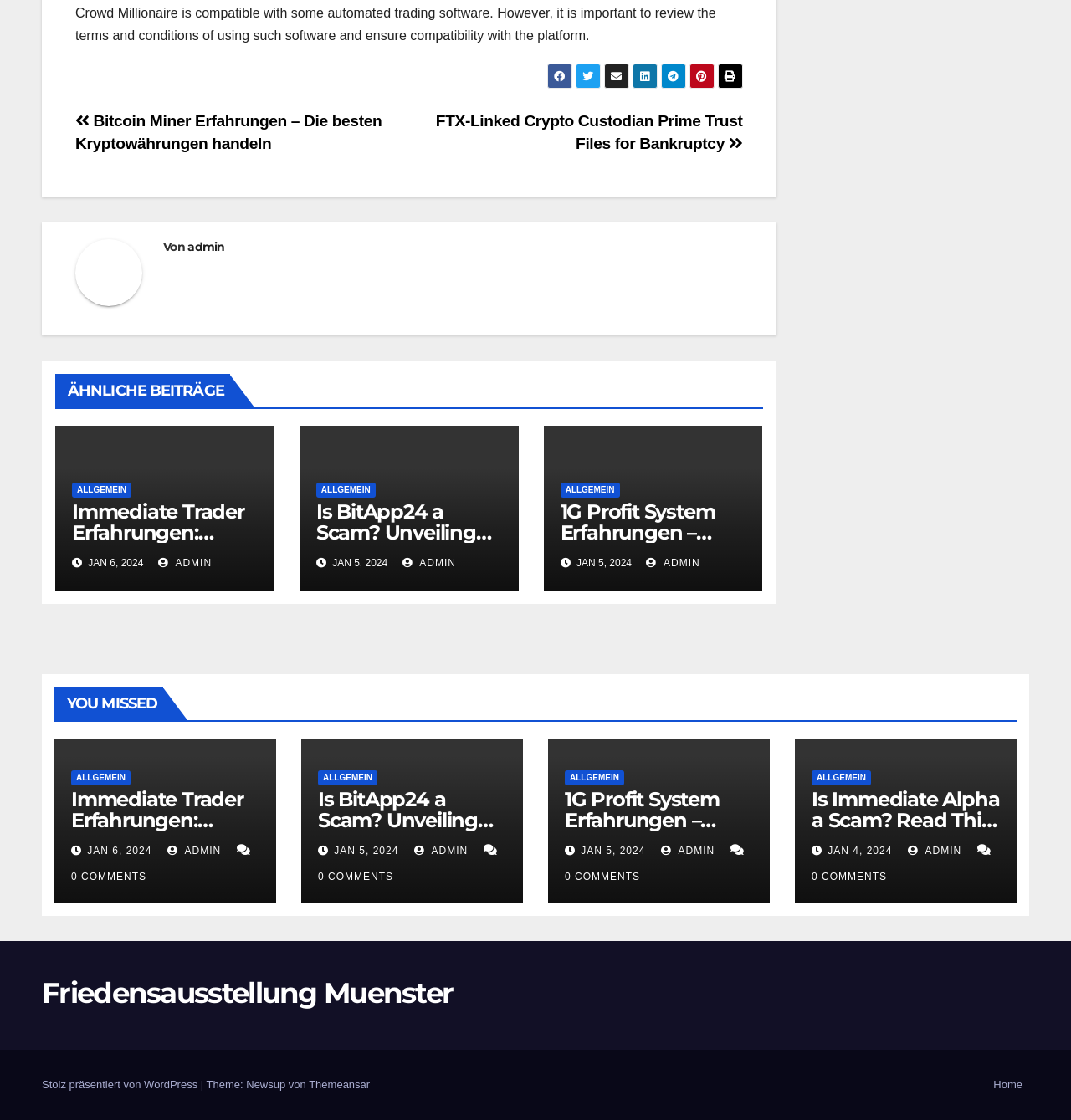Pinpoint the bounding box coordinates of the element that must be clicked to accomplish the following instruction: "Explore the 'ÄHNLICHE BEITRÄGE' section". The coordinates should be in the format of four float numbers between 0 and 1, i.e., [left, top, right, bottom].

[0.052, 0.334, 0.215, 0.363]